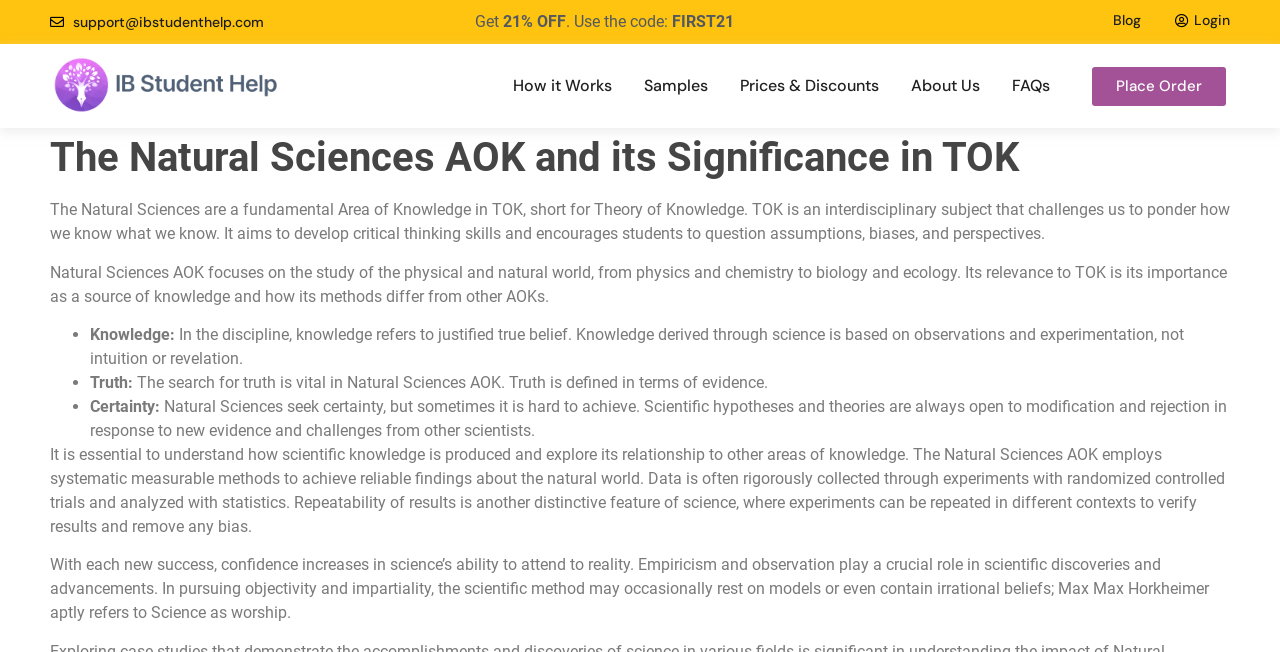Locate the bounding box coordinates of the area that needs to be clicked to fulfill the following instruction: "View FAQs". The coordinates should be in the format of four float numbers between 0 and 1, namely [left, top, right, bottom].

[0.778, 0.097, 0.833, 0.167]